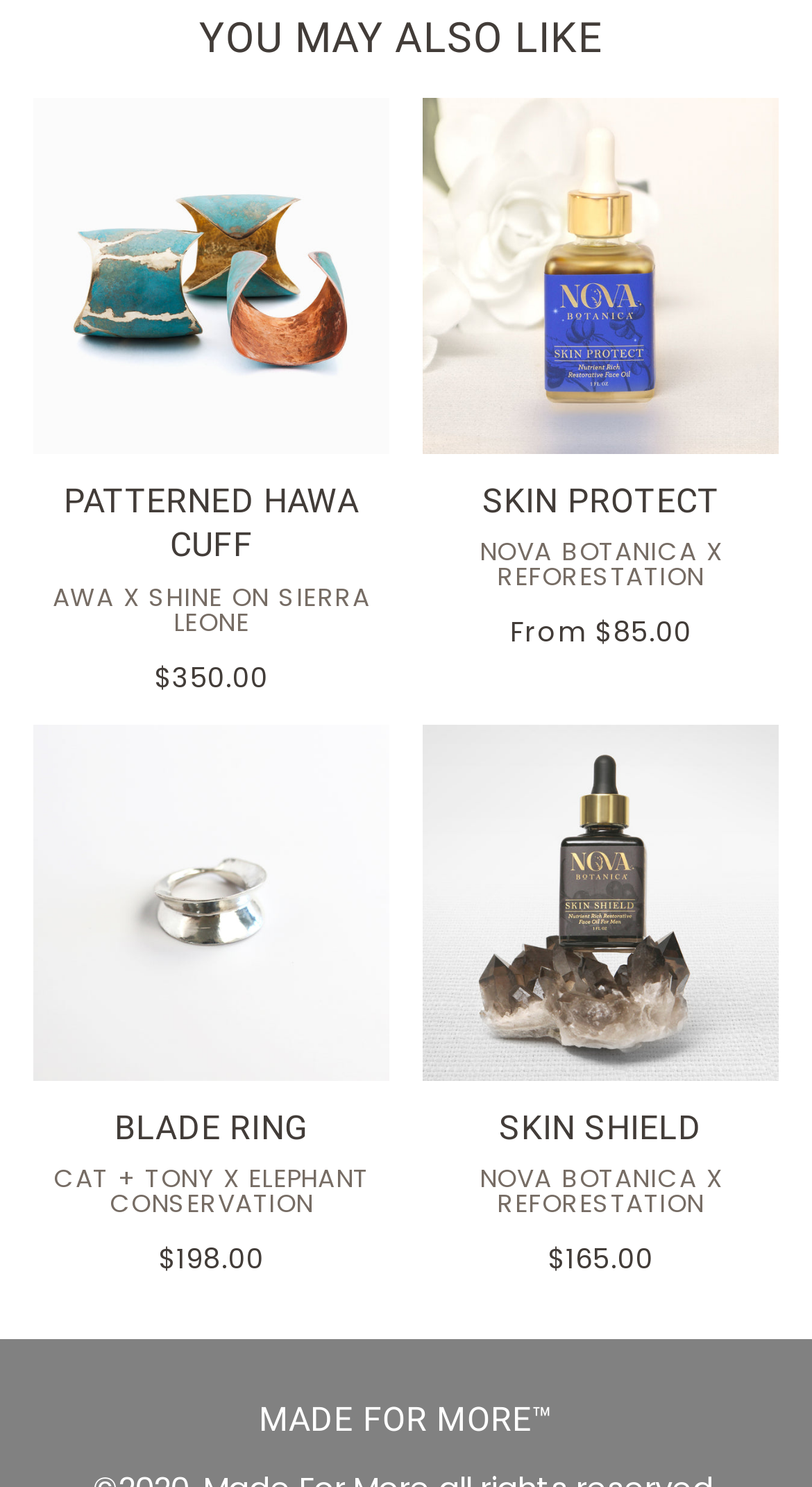Refer to the screenshot and answer the following question in detail:
How many products are listed under 'YOU MAY ALSO LIKE'?

I counted the number of links and images under the heading 'YOU MAY ALSO LIKE' and found four products: Patterned Hawa Cuff, Skin Protect, Blade Ring, and Skin Shield.